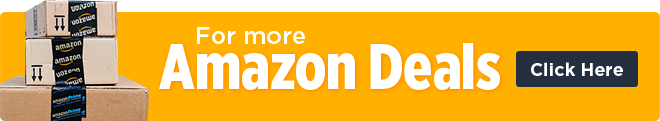Give an elaborate caption for the image.

The image features a vibrant orange banner promoting Amazon deals. The prominent text reads "For more Amazon Deals," encouraging viewers to explore additional offers available on the platform. Adjacent to the text is a visual representation of stacked packages, symbolizing the shopping and shipping experience associated with Amazon. A button labeled "Click Here" invites users to take immediate action, linking them directly to a variety of deals. This graphic effectively captures the essence of online shopping and highlights the convenience of accessing exclusive offers.